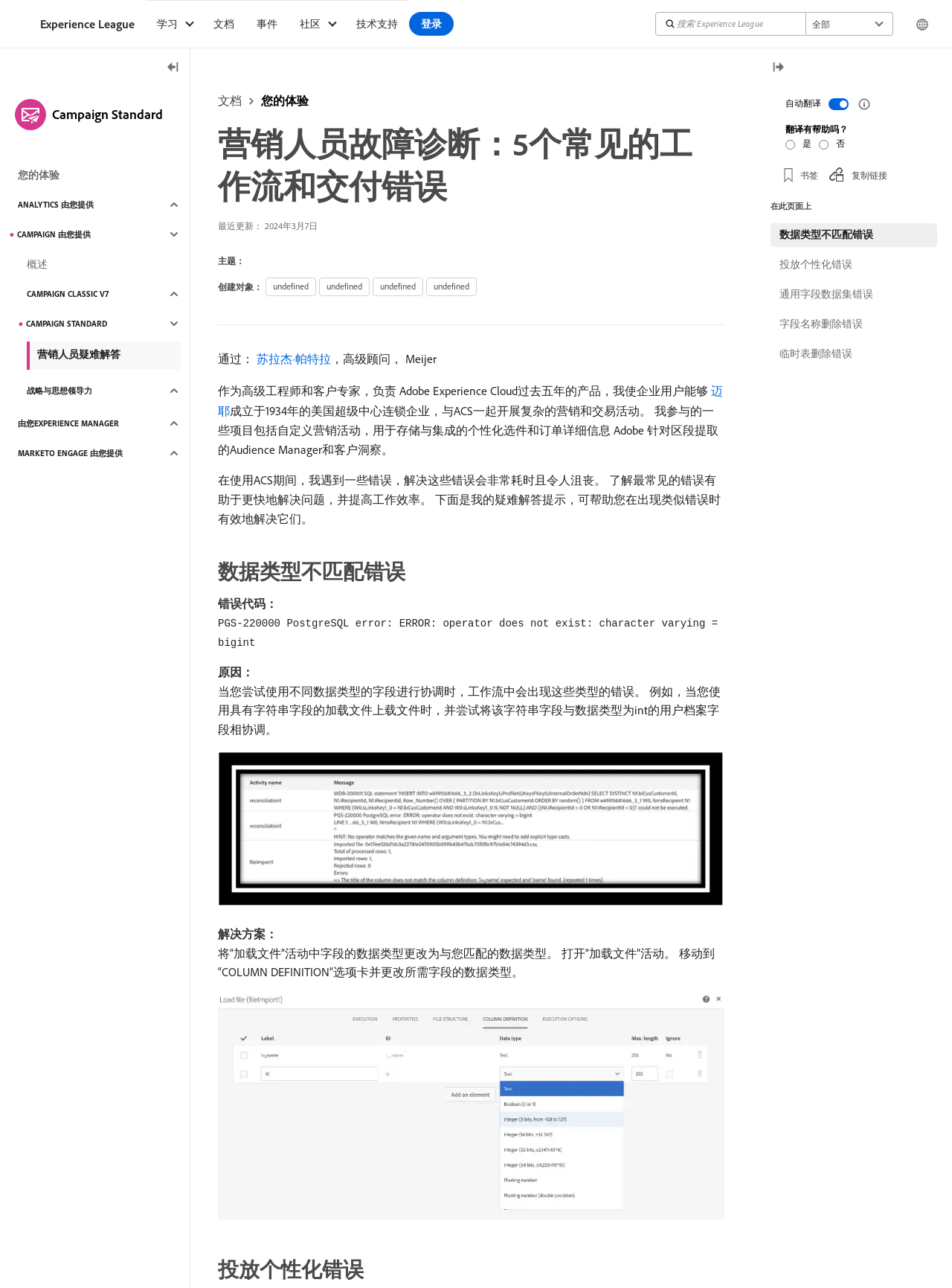Determine the bounding box coordinates of the UI element described by: "parent_node: 自动翻译".

[0.87, 0.076, 0.891, 0.085]